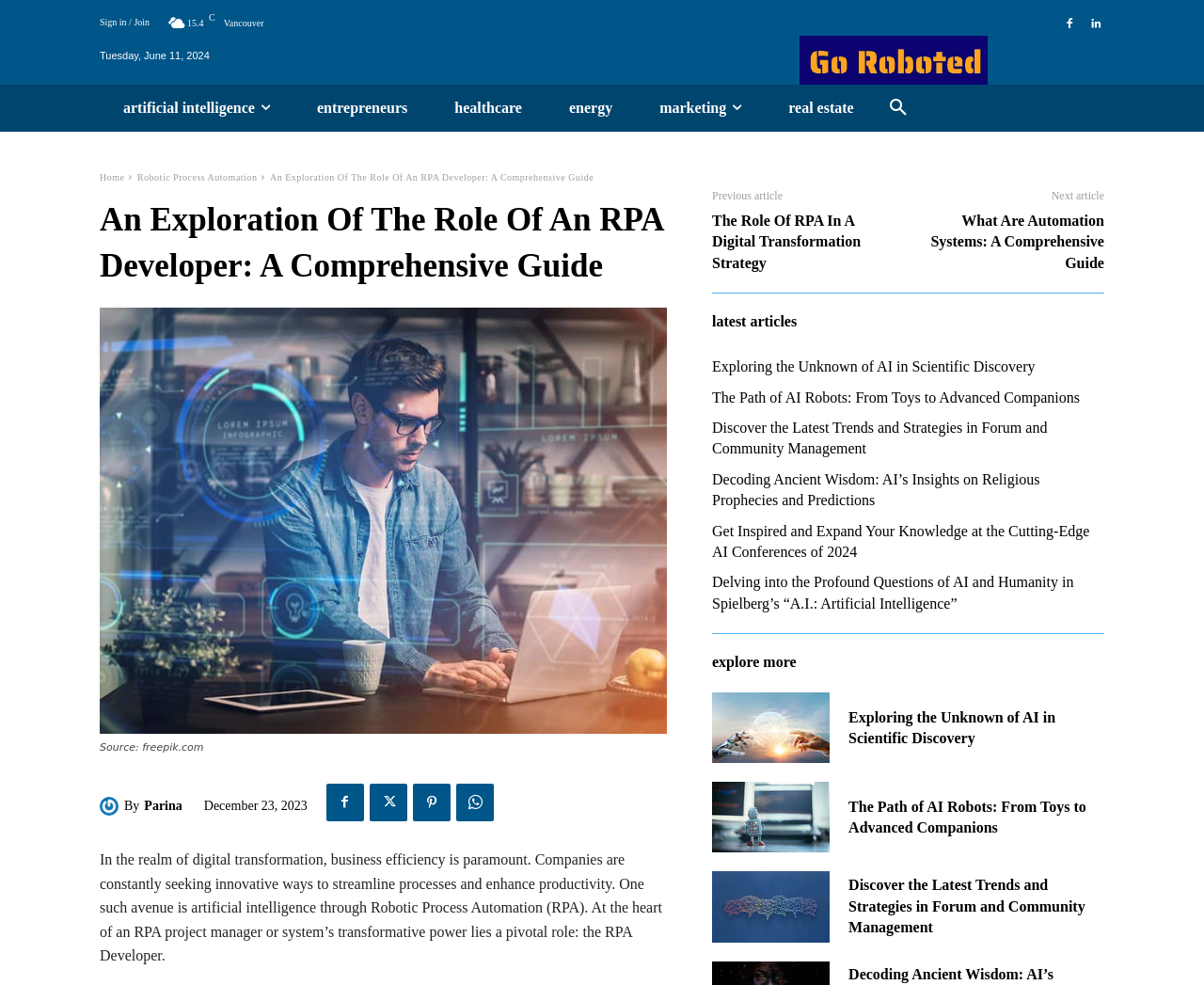Provide a thorough description of this webpage.

This webpage is about the role of an RPA developer, with a comprehensive guide. At the top, there is a navigation bar with links to "Sign in / Join", "GoRoboted", and several icons. Below the navigation bar, there is a header section with a title "An Exploration Of The Role Of An RPA Developer: A Comprehensive Guide" and a figure with a caption "Source: freepik.com".

The main content of the webpage is divided into several sections. The first section is an introduction to RPA developers, explaining their role in digital transformation and business efficiency. This section is followed by a series of links to related articles, including "The Role Of RPA In A Digital Transformation Strategy" and "What Are Automation Systems: A Comprehensive Guide".

The next section is a list of latest articles, with headings and links to articles such as "Exploring the Unknown of AI in Scientific Discovery", "The Path of AI Robots: From Toys to Advanced Companions", and "Decoding Ancient Wisdom: AI’s Insights on Religious Prophecies and Predictions". Each article has a brief summary and a link to read more.

At the bottom of the webpage, there is a section titled "Explore More", with links to additional articles and resources. There are also links to previous and next articles, allowing users to navigate through the content.

Throughout the webpage, there are several images, icons, and graphics, including a logo for "GoRoboted" and social media icons. The layout is clean and organized, with clear headings and concise text.